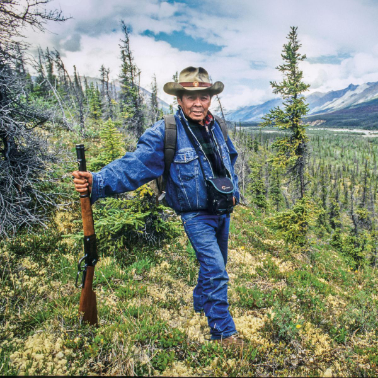Where is the scene depicted in the image located?
Please give a detailed and elaborate answer to the question based on the image.

The image captures a scene located in the Yukon terrain, featuring verdant trees and rolling hills that stretch into the distance, showcasing the natural beauty of the landscape.